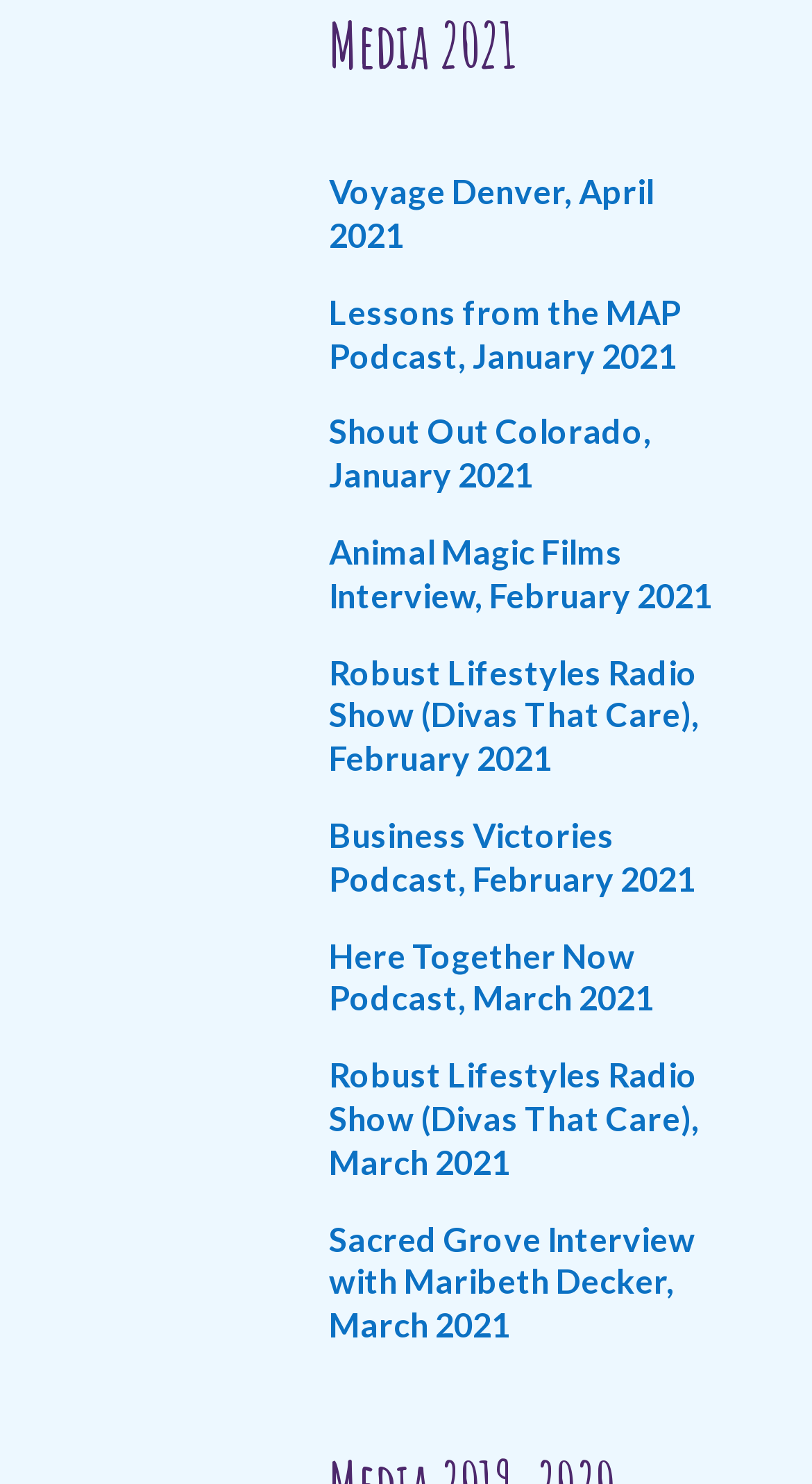Analyze the image and give a detailed response to the question:
What is the month of the first media appearance?

The first link 'Voyage Denver, April 2021' indicates that the first media appearance was in April.